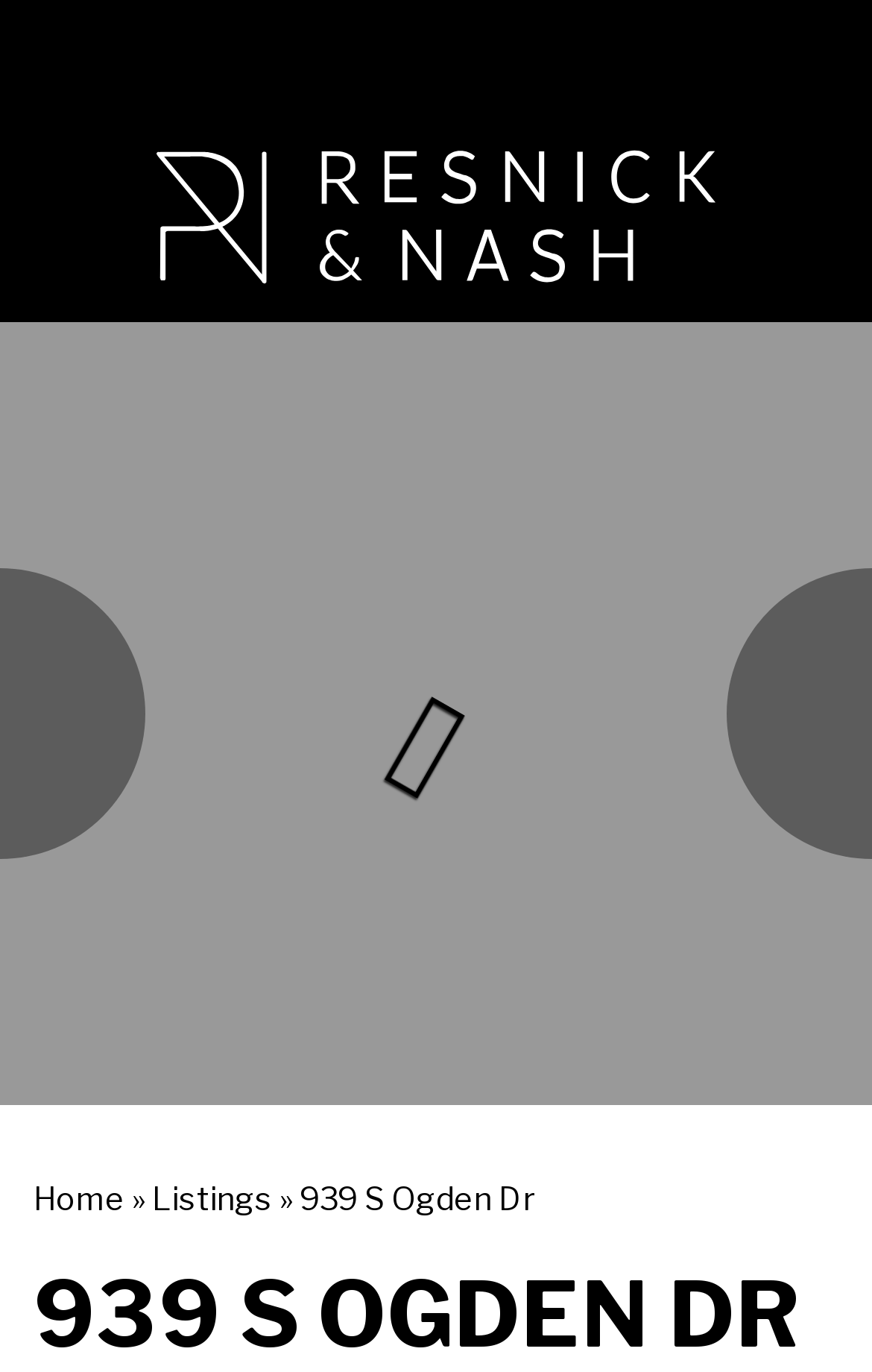What is the address listed on the webpage?
Using the image, give a concise answer in the form of a single word or short phrase.

939 S Ogden Dr